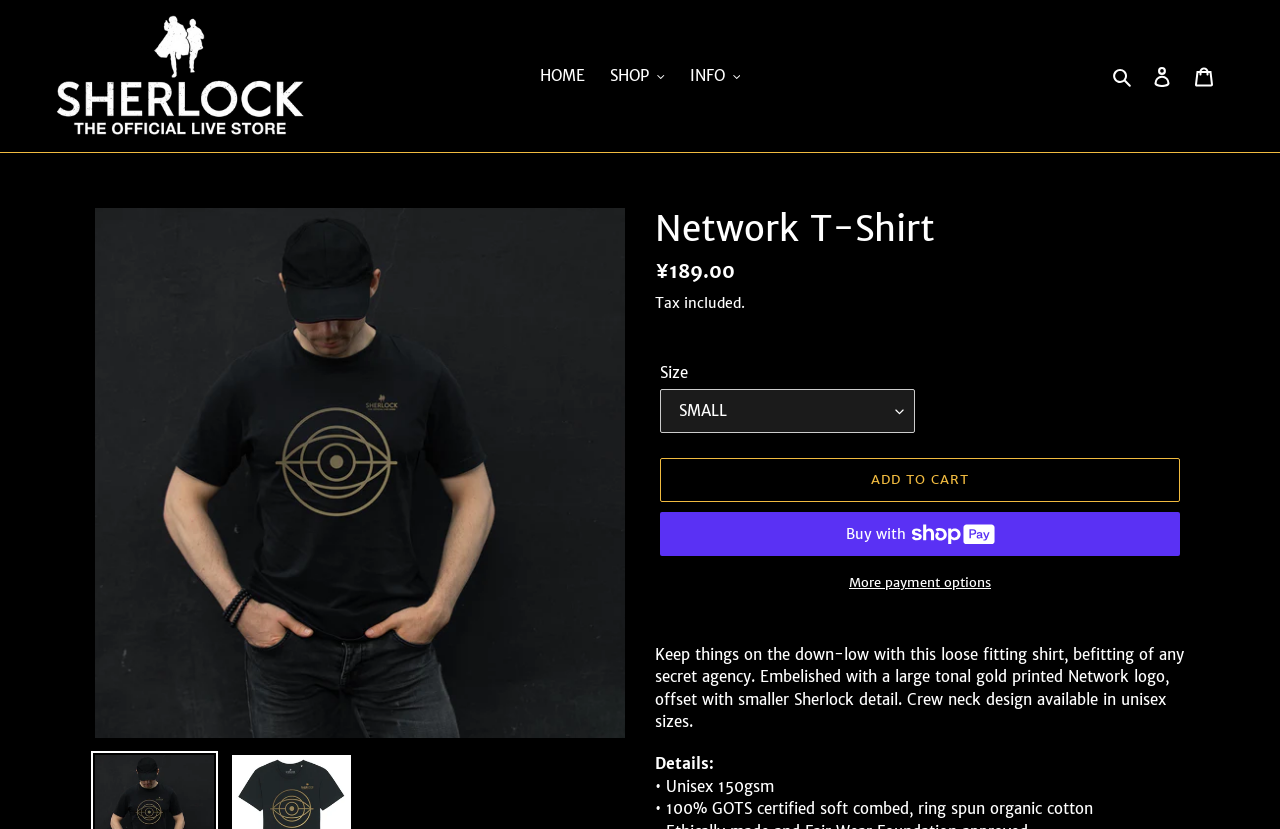Please identify the bounding box coordinates of the element I need to click to follow this instruction: "Search for products".

[0.864, 0.077, 0.891, 0.107]